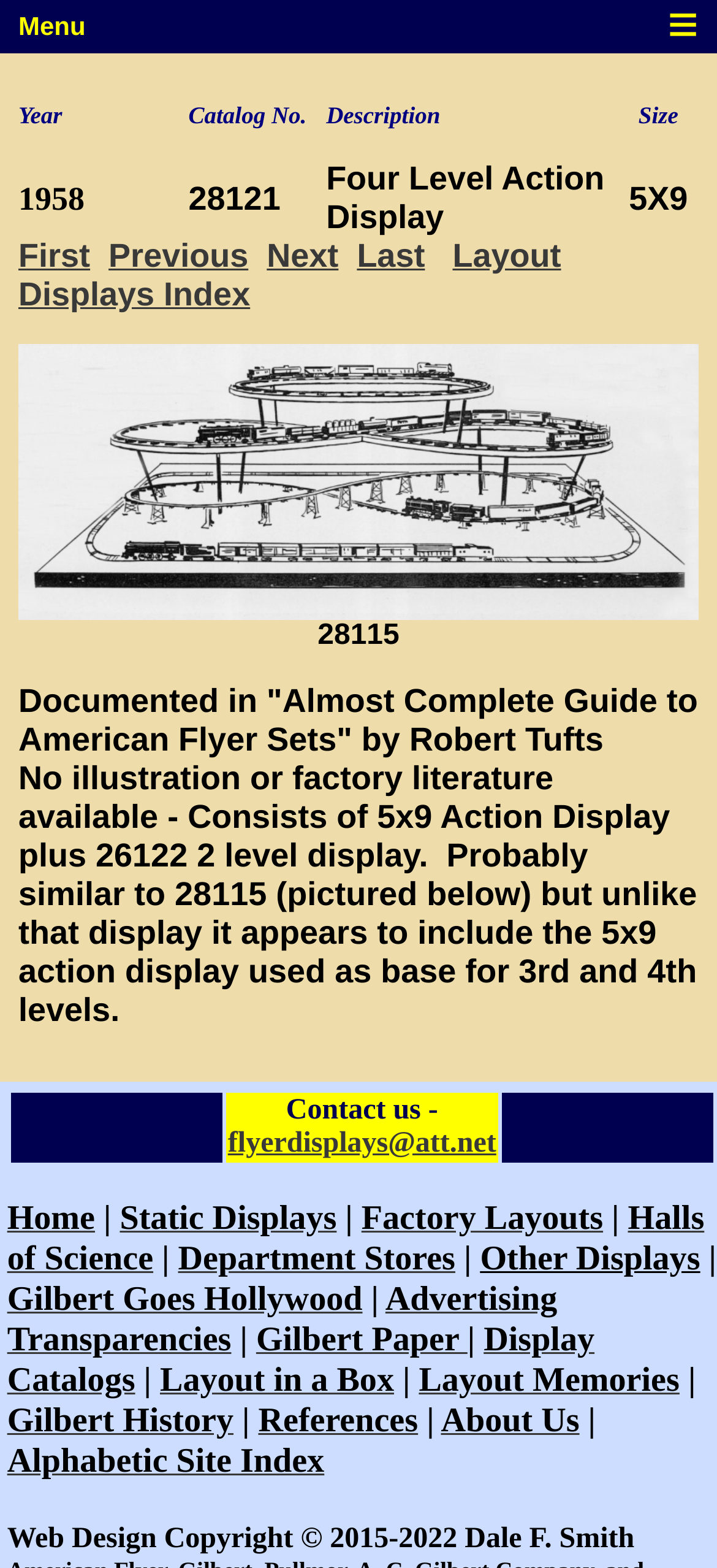How many links are there in the navigation bar?
Using the information from the image, provide a comprehensive answer to the question.

The navigation bar is located at the bottom of the webpage and contains links to various sections of the website. By counting the links, we can determine that there are 17 links in total.